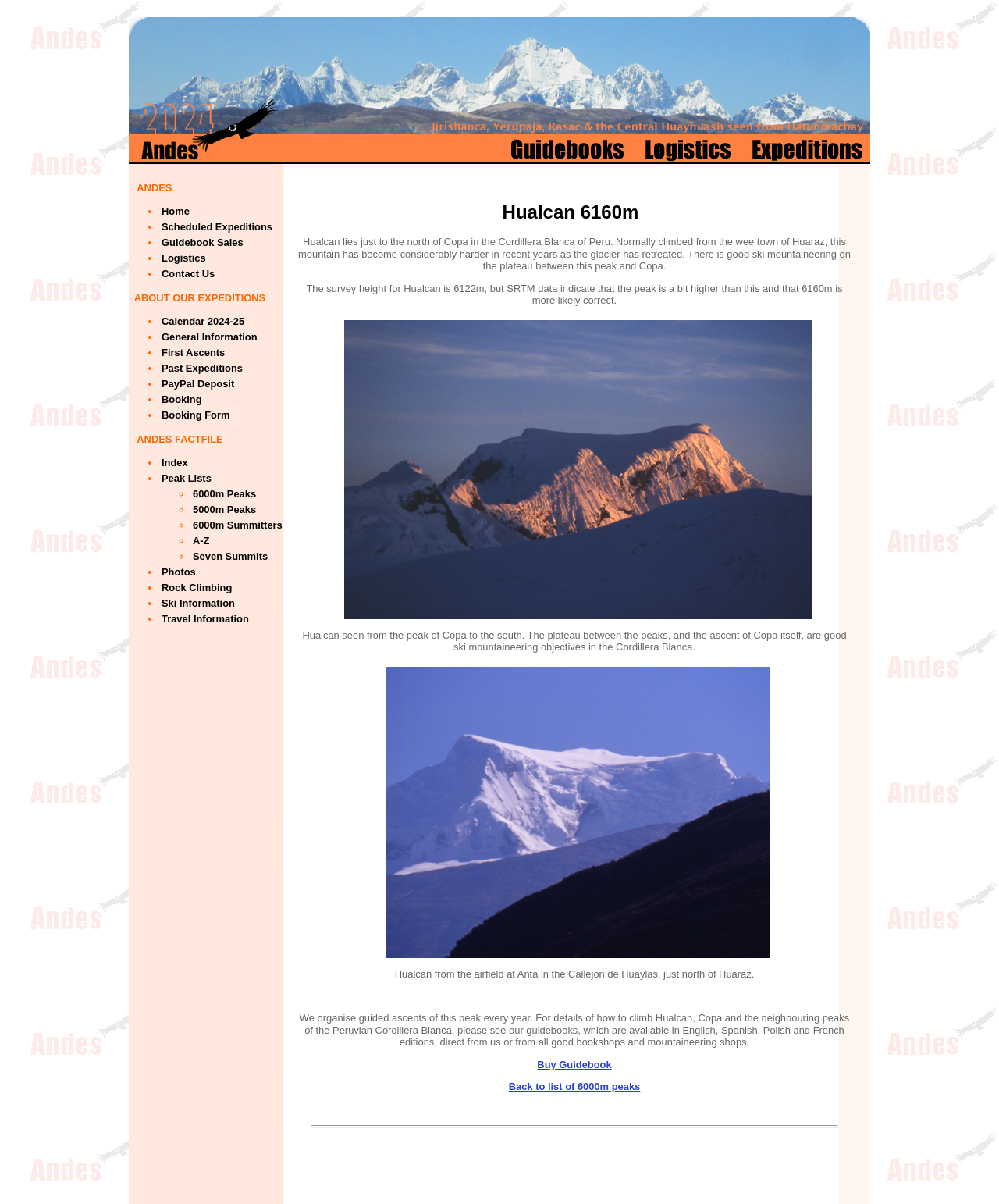What is the activity shown in the images?
Based on the image, respond with a single word or phrase.

Ski mountaineering